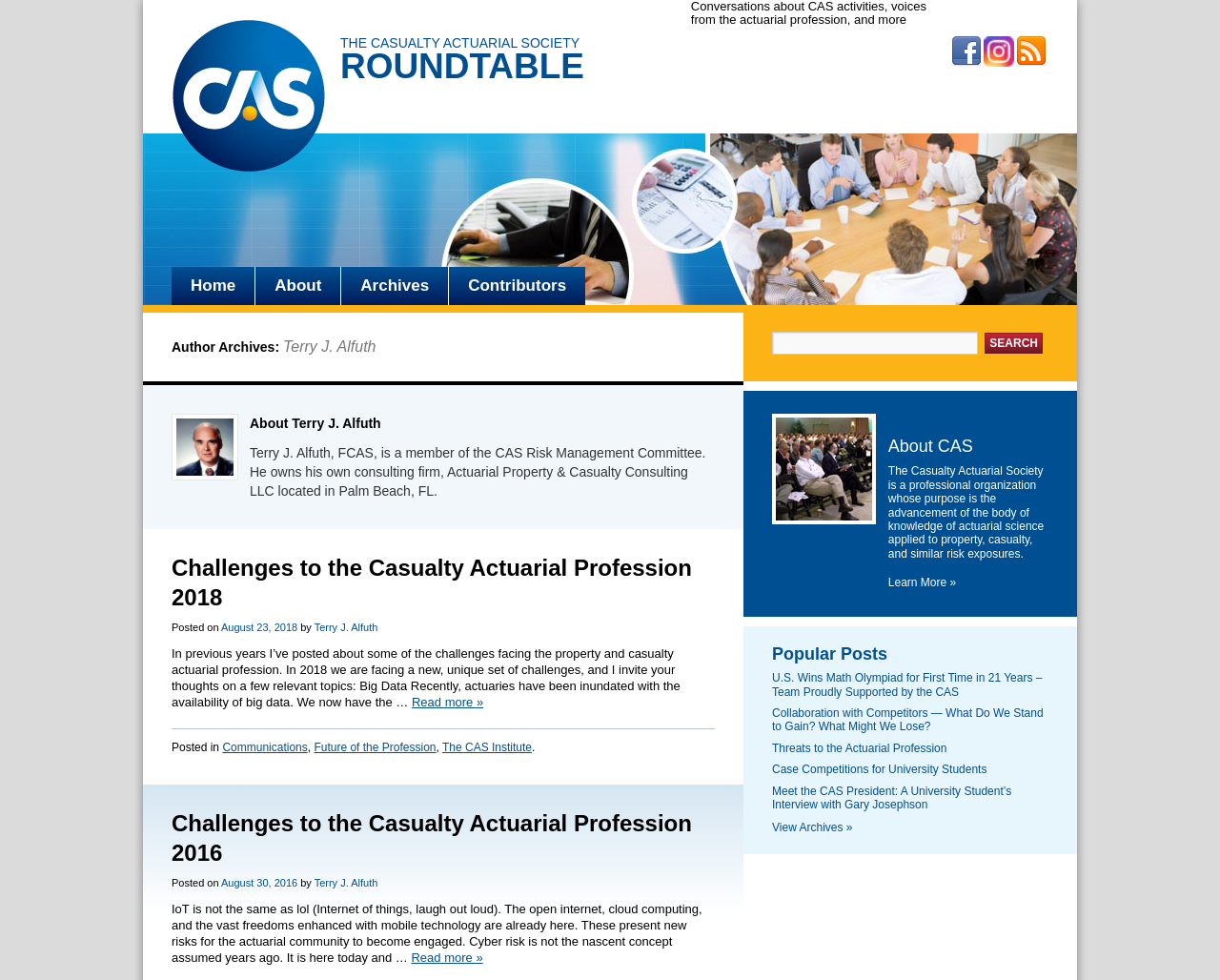Extract the primary header of the webpage and generate its text.

Author Archives: Terry J. Alfuth